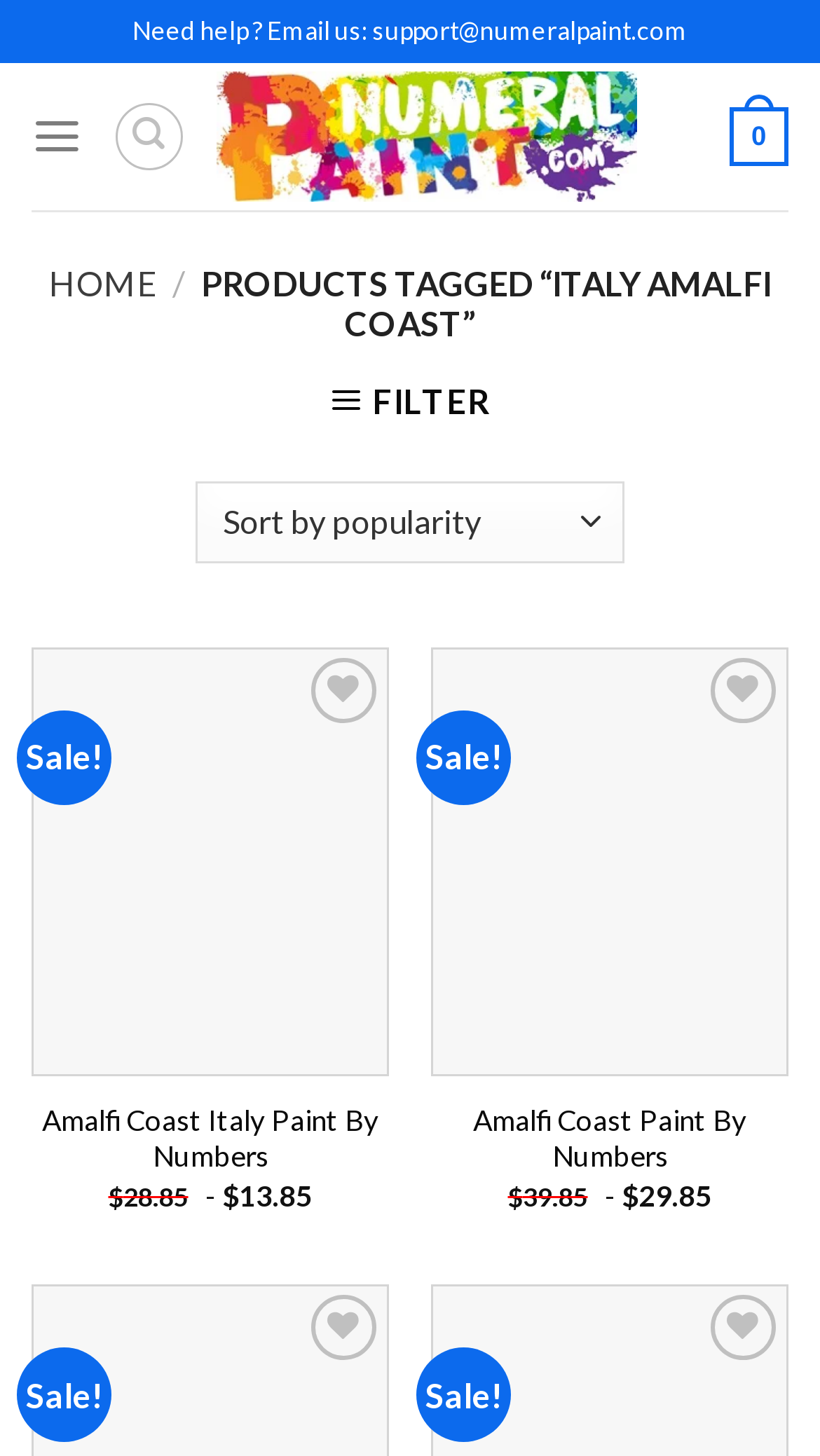Please look at the image and answer the question with a detailed explanation: What is the email address for support?

I found the email address by looking at the static text element with the text 'Need help? Email us:' and its adjacent static text element with the email address.